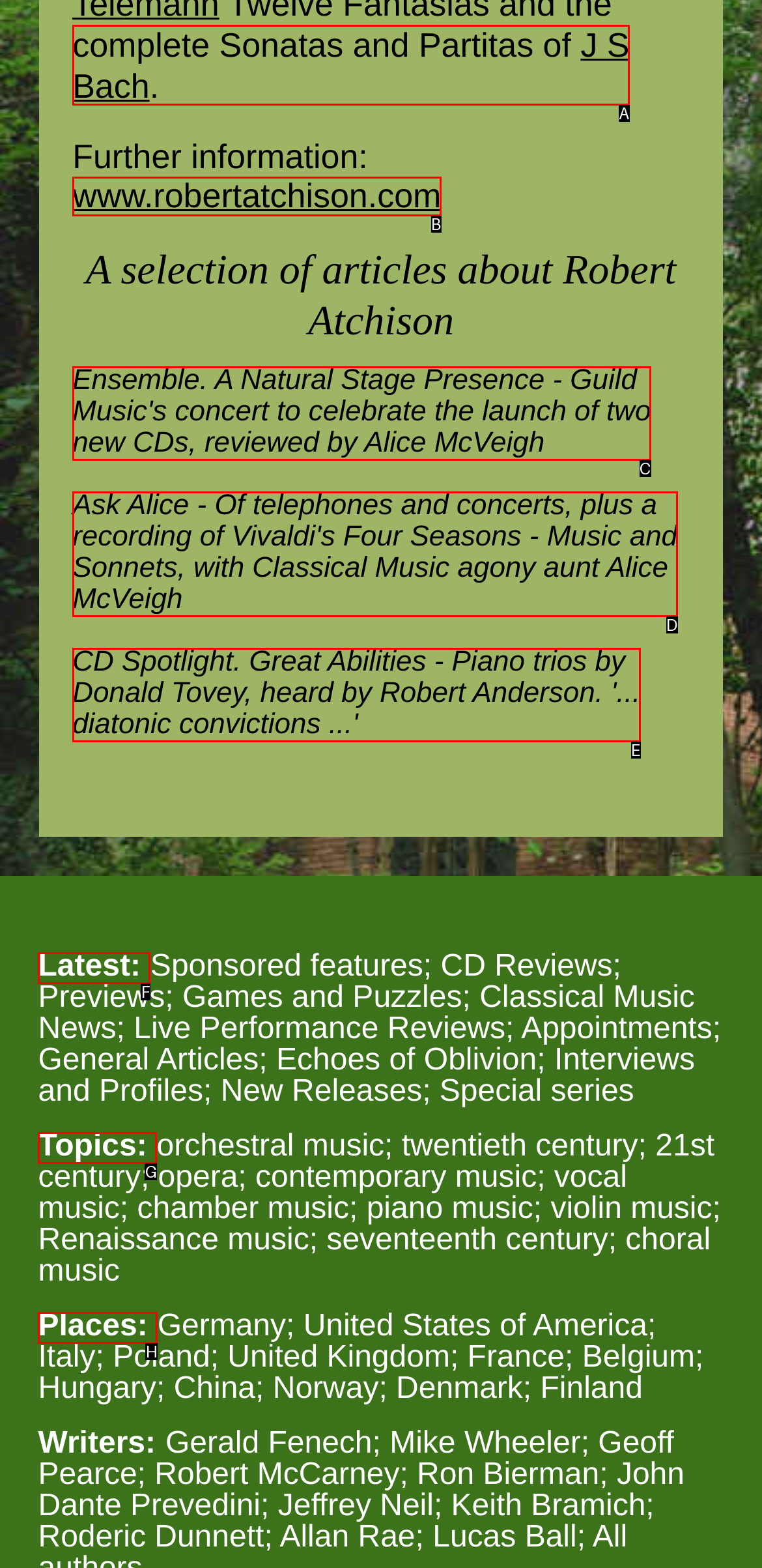Tell me which one HTML element I should click to complete this task: Click the Post Comment button Answer with the option's letter from the given choices directly.

None